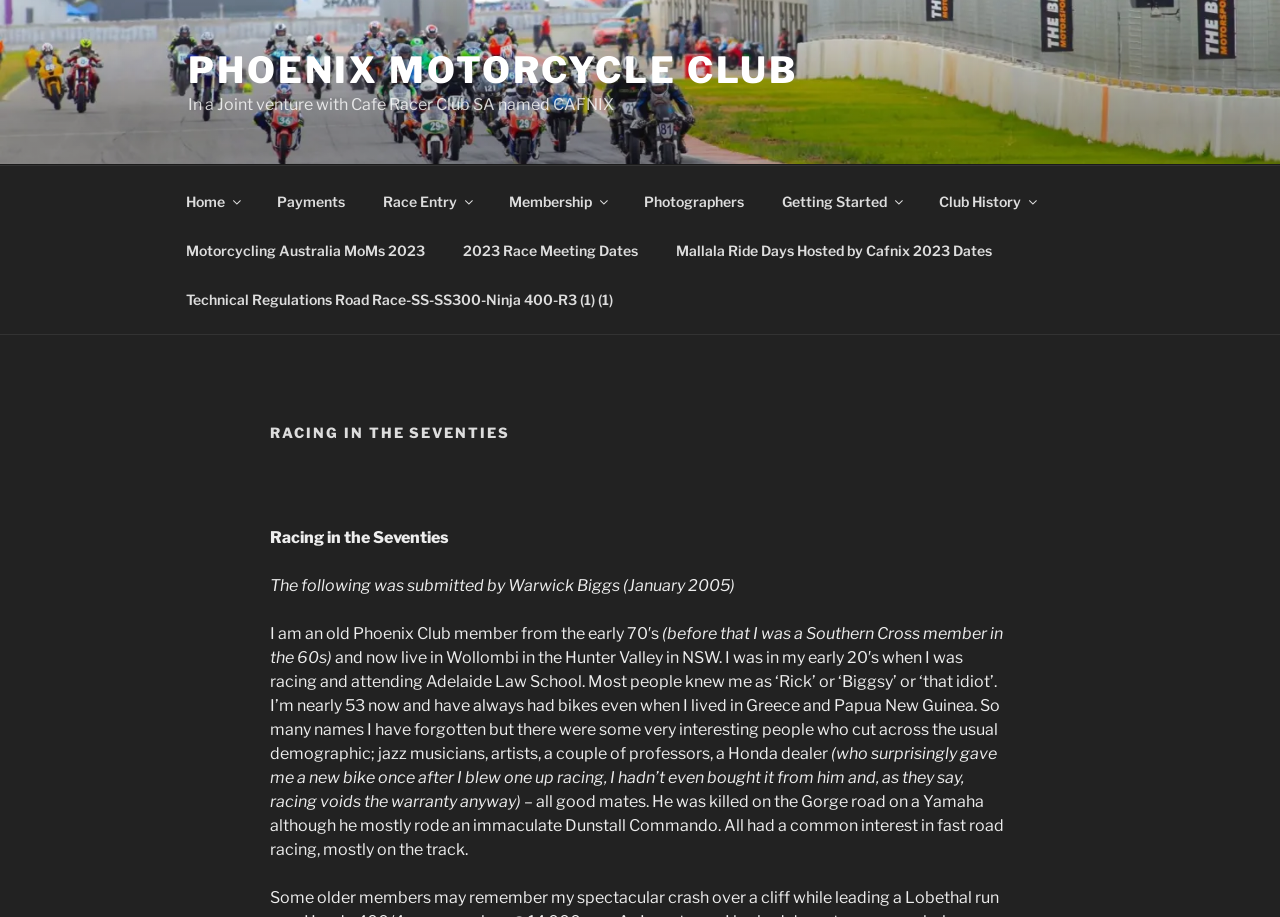Please extract and provide the main headline of the webpage.

RACING IN THE SEVENTIES